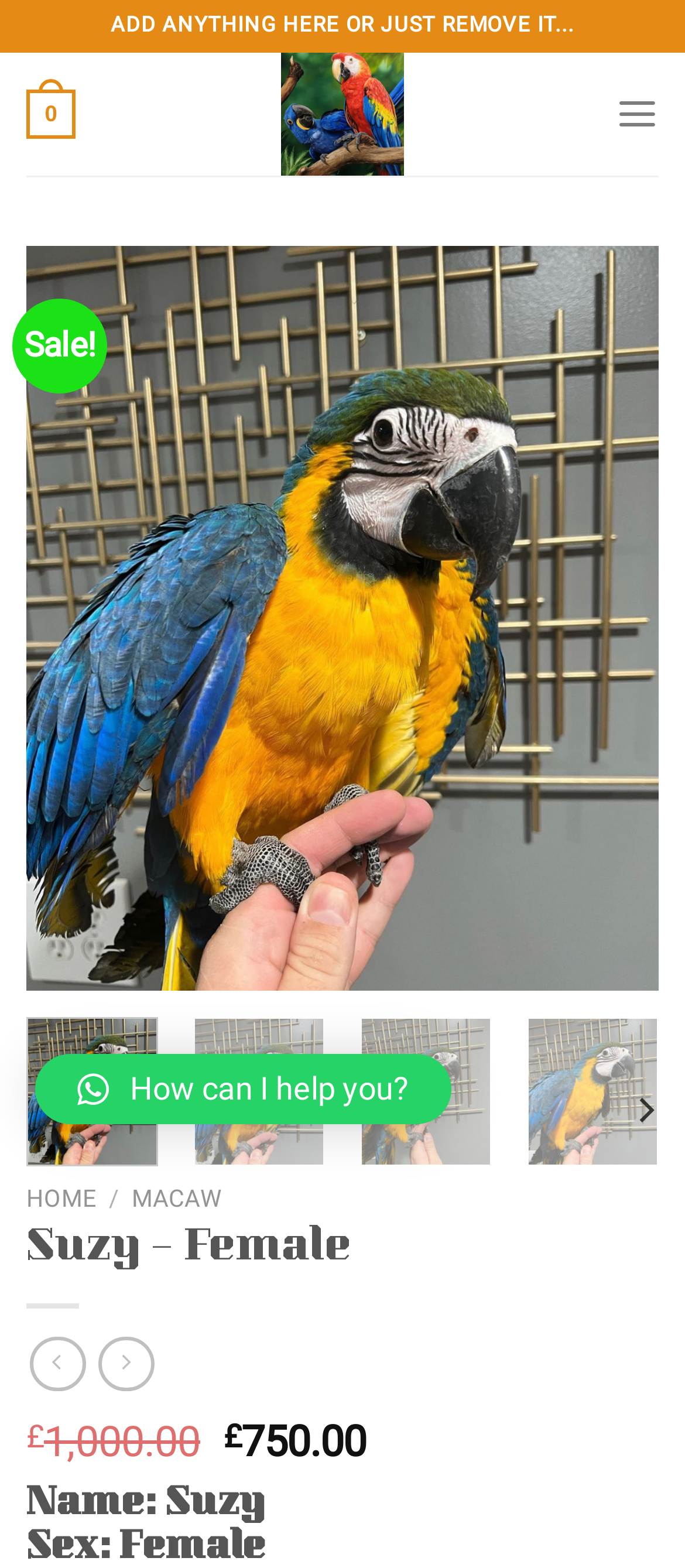Using the webpage screenshot, find the UI element described by parent_node: Sale!. Provide the bounding box coordinates in the format (top-left x, top-left y, bottom-right x, bottom-right y), ensuring all values are floating point numbers between 0 and 1.

[0.013, 0.648, 0.987, 0.743]